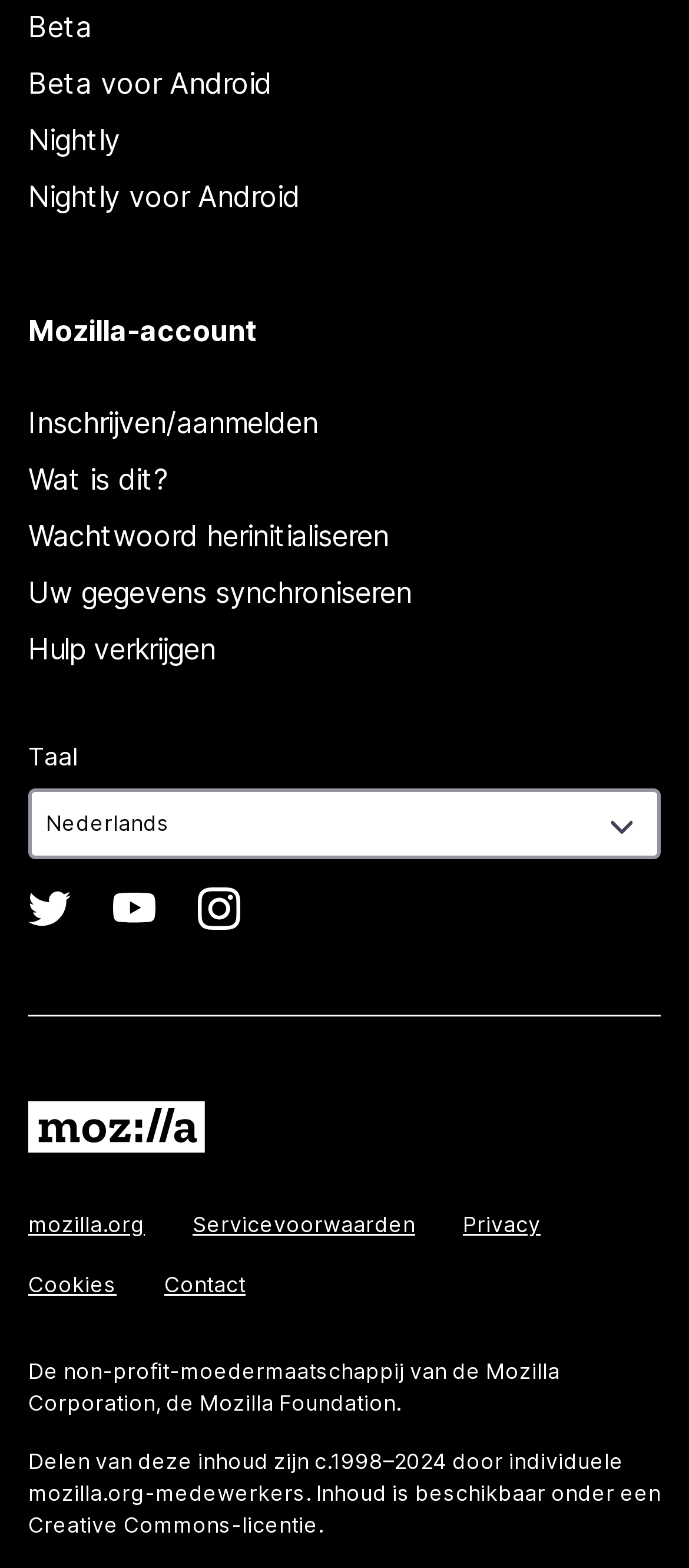What is the purpose of the 'Inschrijven/aanmelden' link?
Please ensure your answer is as detailed and informative as possible.

The question is asking for the purpose of the 'Inschrijven/aanmelden' link, which can be inferred to be for signing up or registering based on the text of the link.